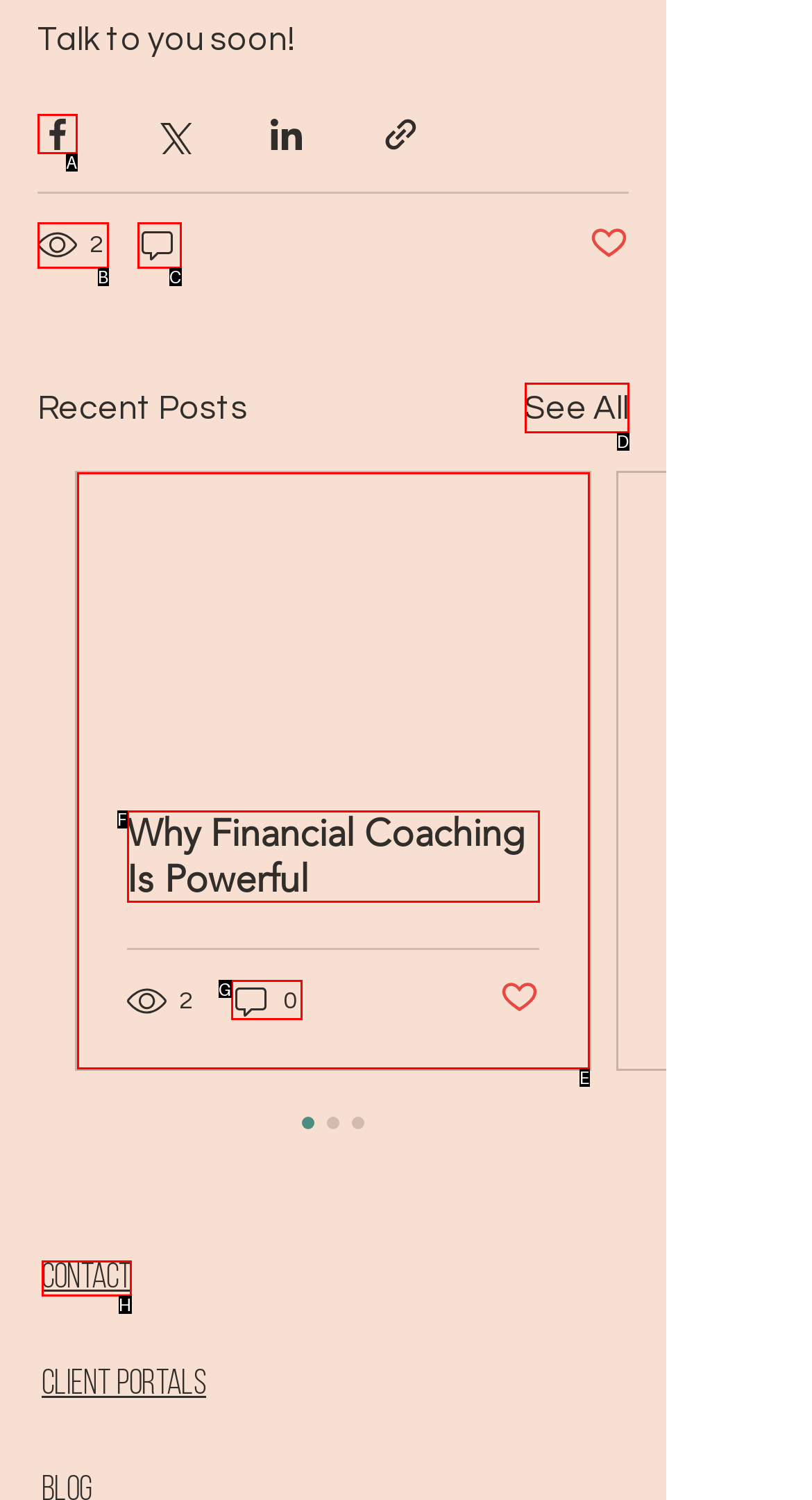Which option corresponds to the following element description: aria-label="Share via Facebook"?
Please provide the letter of the correct choice.

A